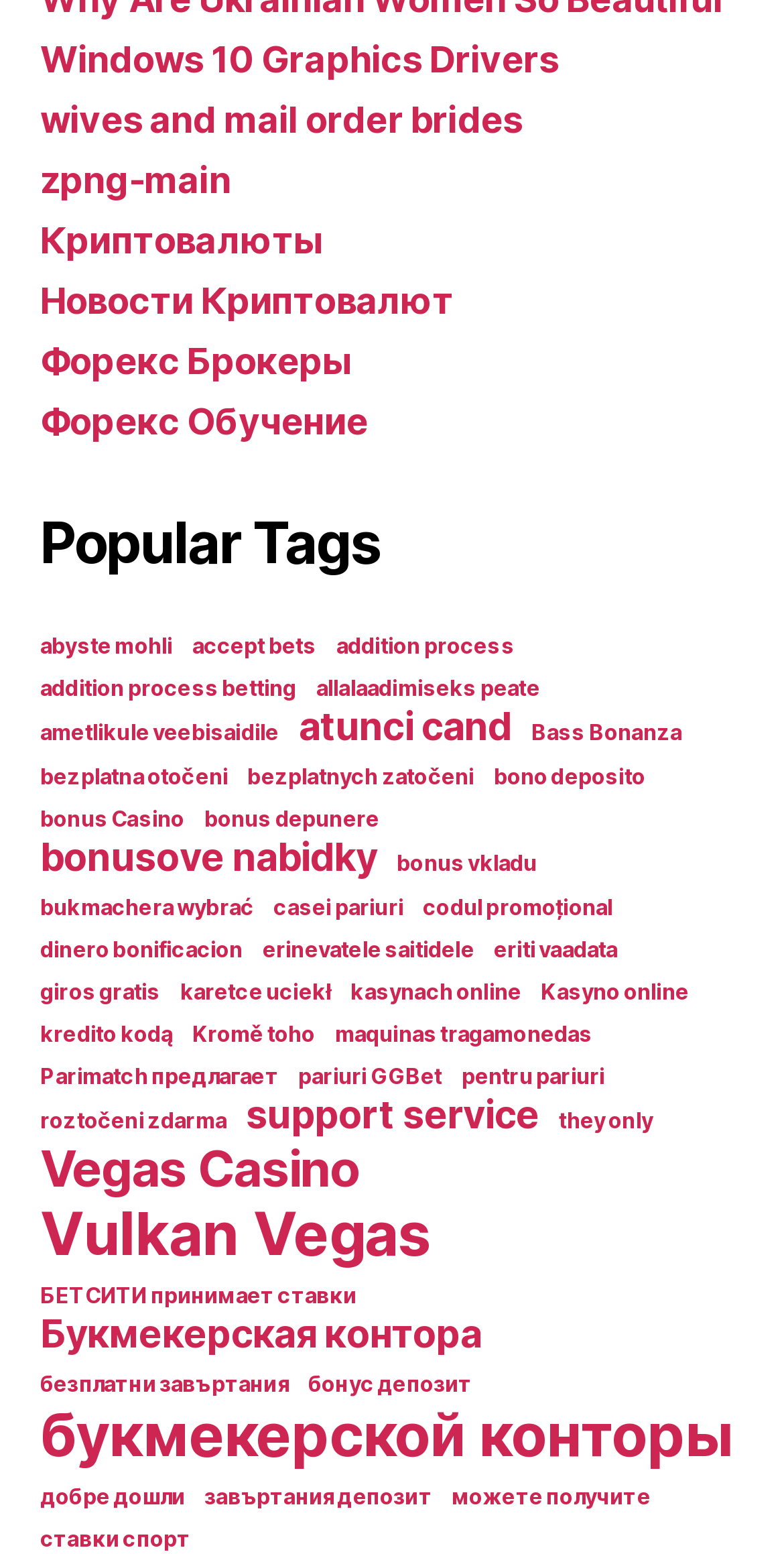Highlight the bounding box coordinates of the region I should click on to meet the following instruction: "Explore 'Криптовалюты'".

[0.051, 0.142, 0.412, 0.169]